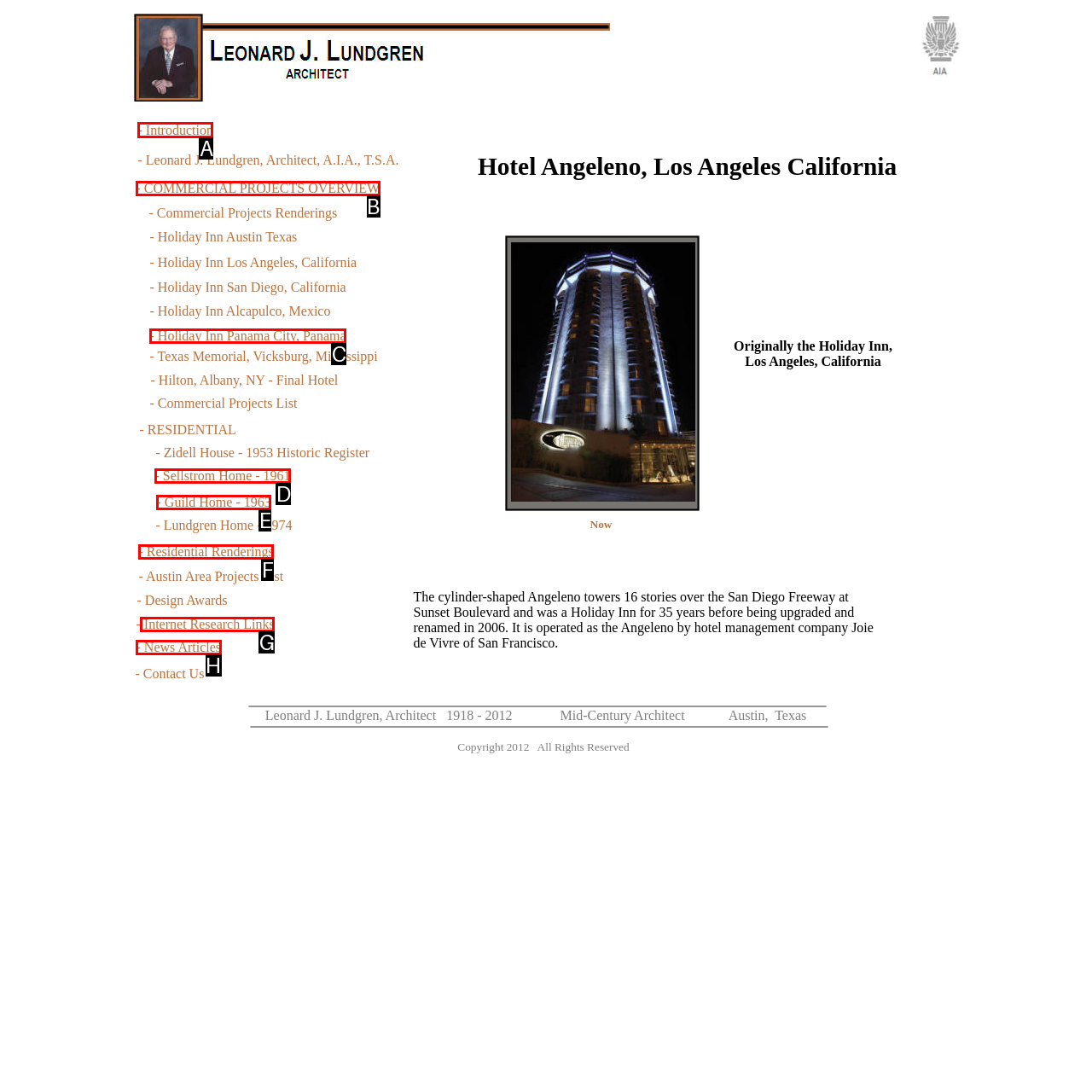To complete the task: View introduction, which option should I click? Answer with the appropriate letter from the provided choices.

A